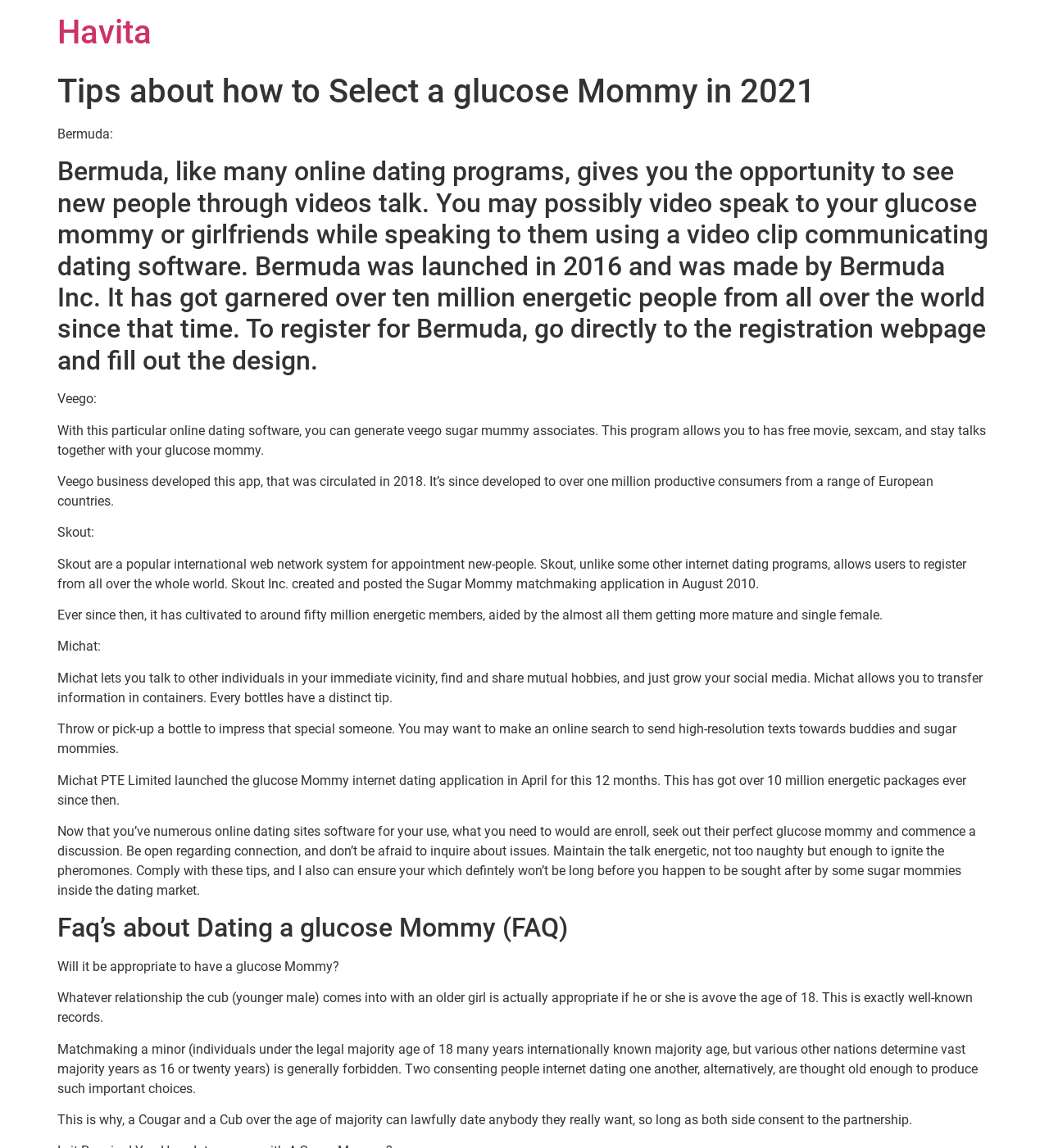Please give a one-word or short phrase response to the following question: 
What should you do to impress a sugar mommy?

be open, ask questions